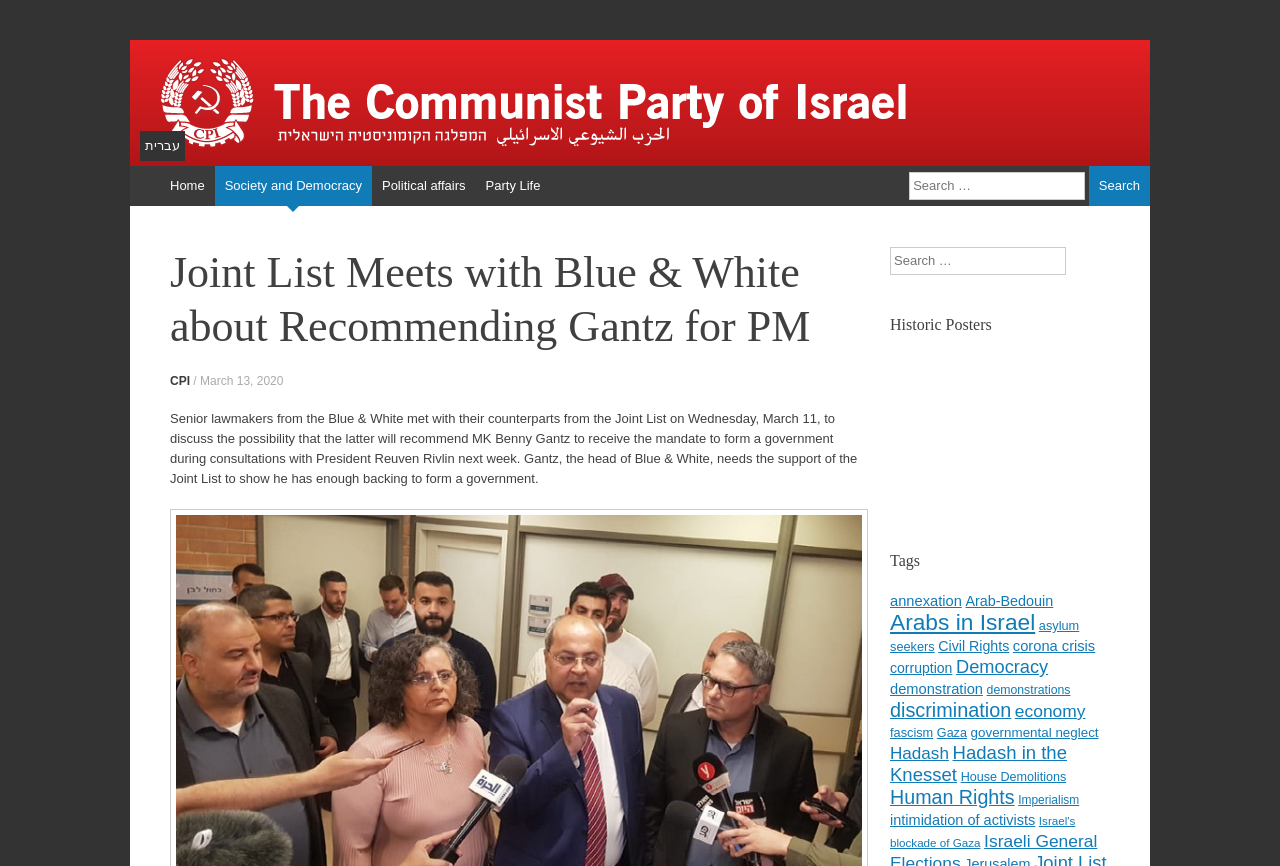Locate and extract the headline of this webpage.

Communist Party of Israel